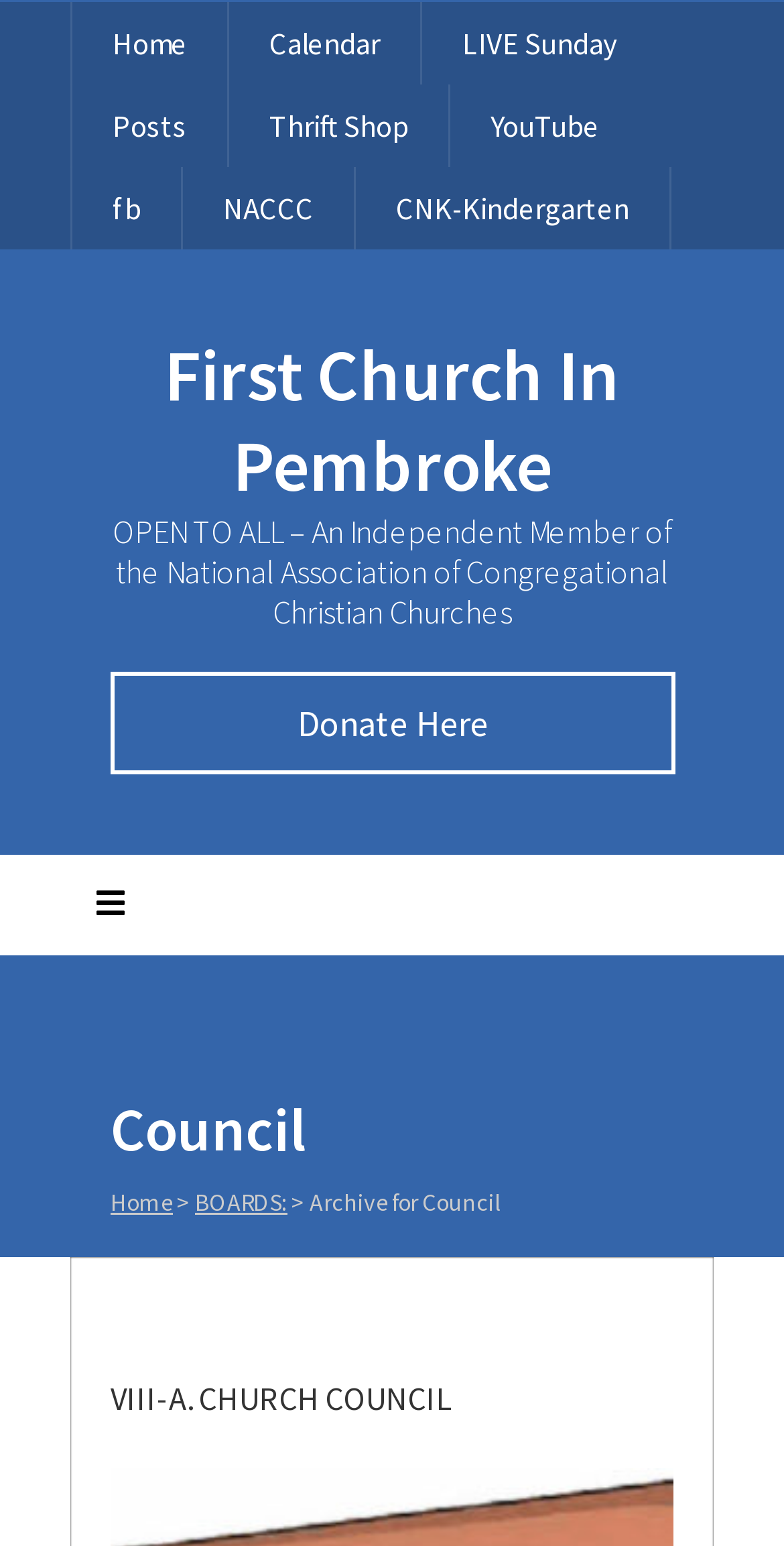Locate the bounding box of the UI element described in the following text: "First Church In Pembroke".

[0.209, 0.213, 0.791, 0.33]